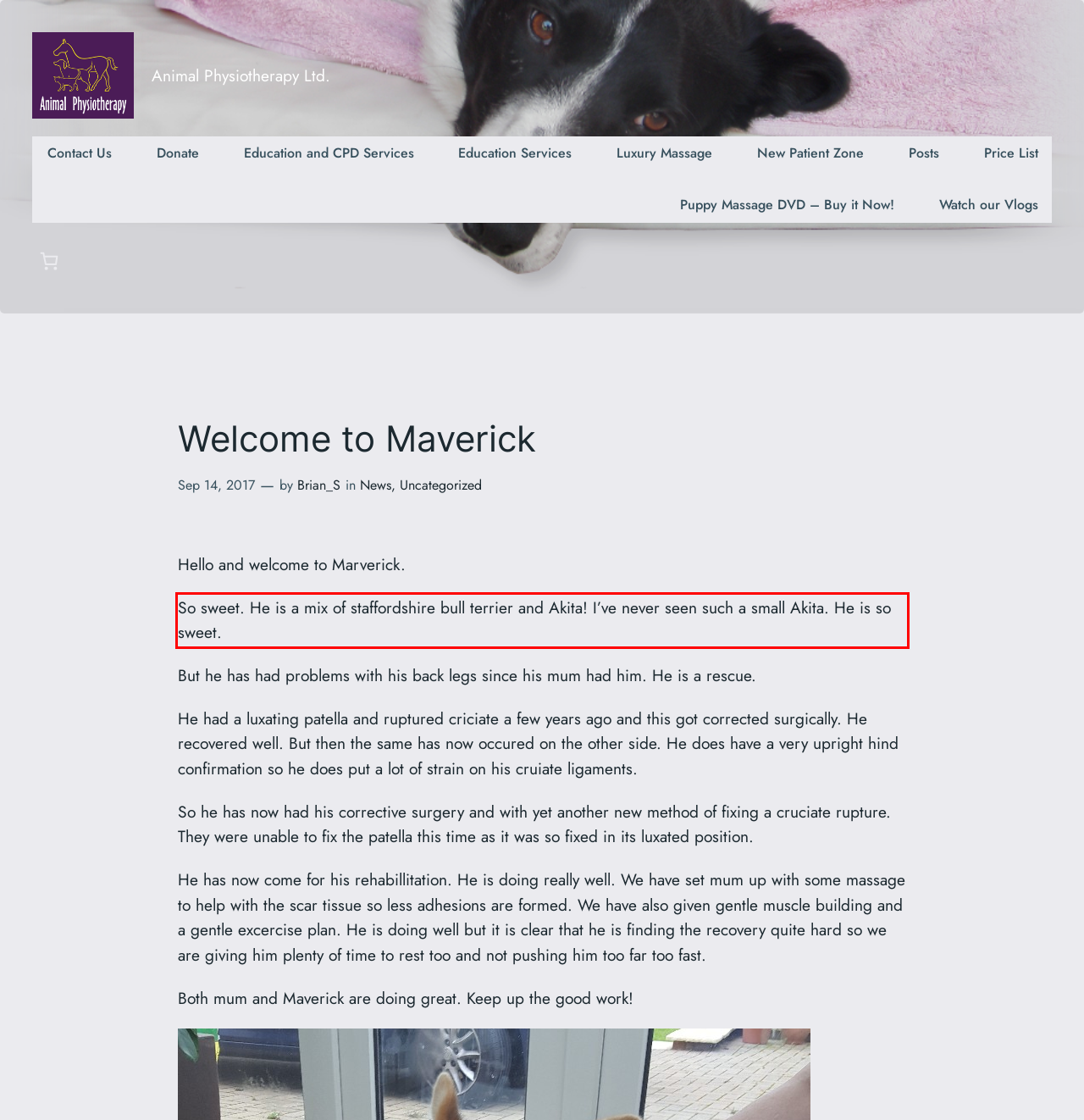Given a screenshot of a webpage, identify the red bounding box and perform OCR to recognize the text within that box.

So sweet. He is a mix of staffordshire bull terrier and Akita! I’ve never seen such a small Akita. He is so sweet.